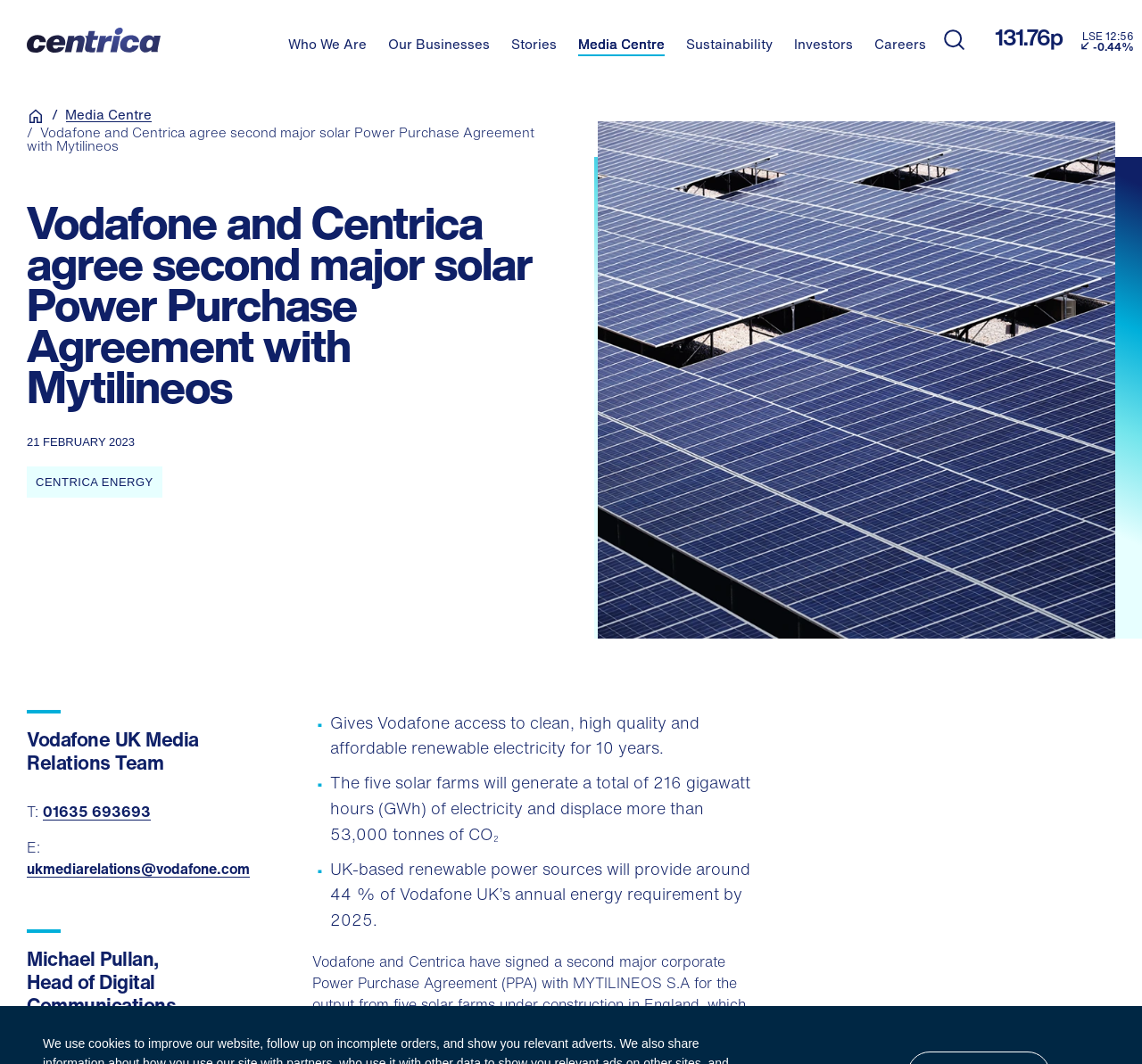What is the current stock price of Vodafone?
Examine the webpage screenshot and provide an in-depth answer to the question.

I found the current stock price of Vodafone by looking at the StaticText element with the text '131.76p' located at [0.871, 0.019, 0.931, 0.05]. This element is likely to be displaying the current stock price of Vodafone.